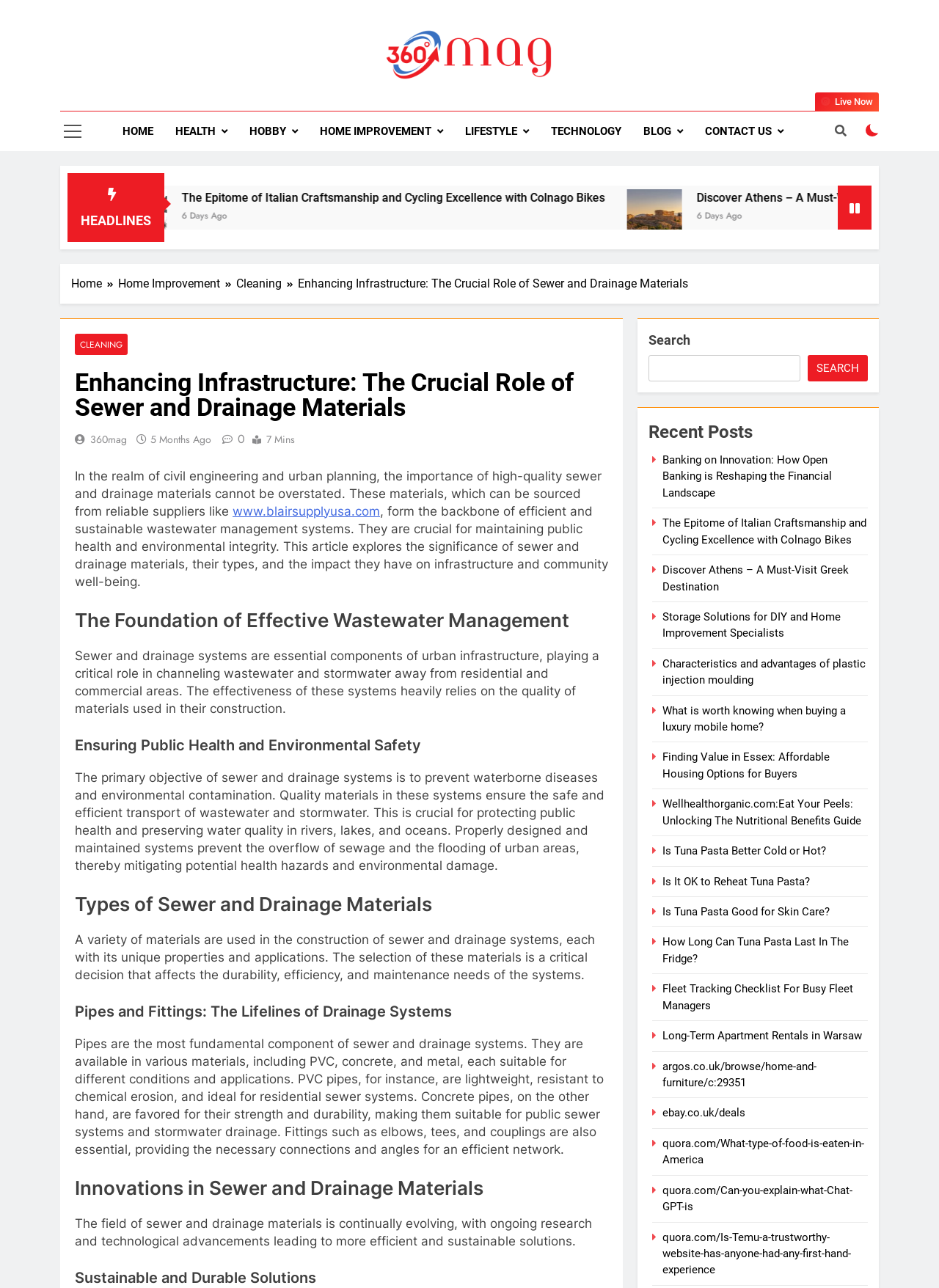Please pinpoint the bounding box coordinates for the region I should click to adhere to this instruction: "Check the recent post about Banking on Innovation".

[0.706, 0.352, 0.886, 0.388]